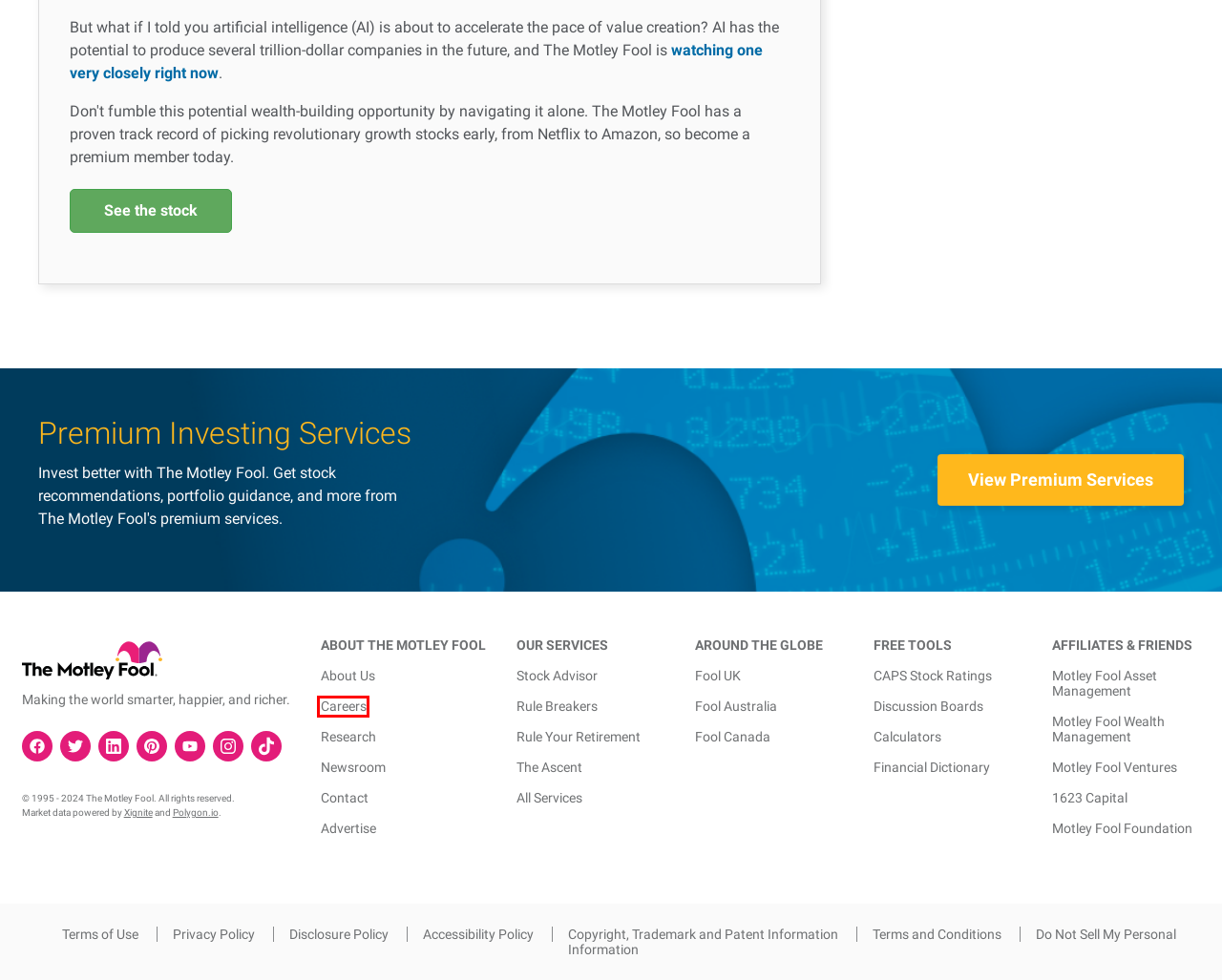Given a webpage screenshot with a red bounding box around a UI element, choose the webpage description that best matches the new webpage after clicking the element within the bounding box. Here are the candidates:
A. Fool UK | Share Tips, Investing and Stock Market News
B. Motley Fool Rule Breakers
C. The Motley Fool Careers
D. Stock Market Analysis and Investing Advice | The Motley Fool Canada
E. CEO Says This Is Worth 9 Amazons
F. Stock Research | Stock Picks - Motley Fool CAPS
G. Polygon.io - Stock Market API
H. Motley Fool Rule Your Retirement

C